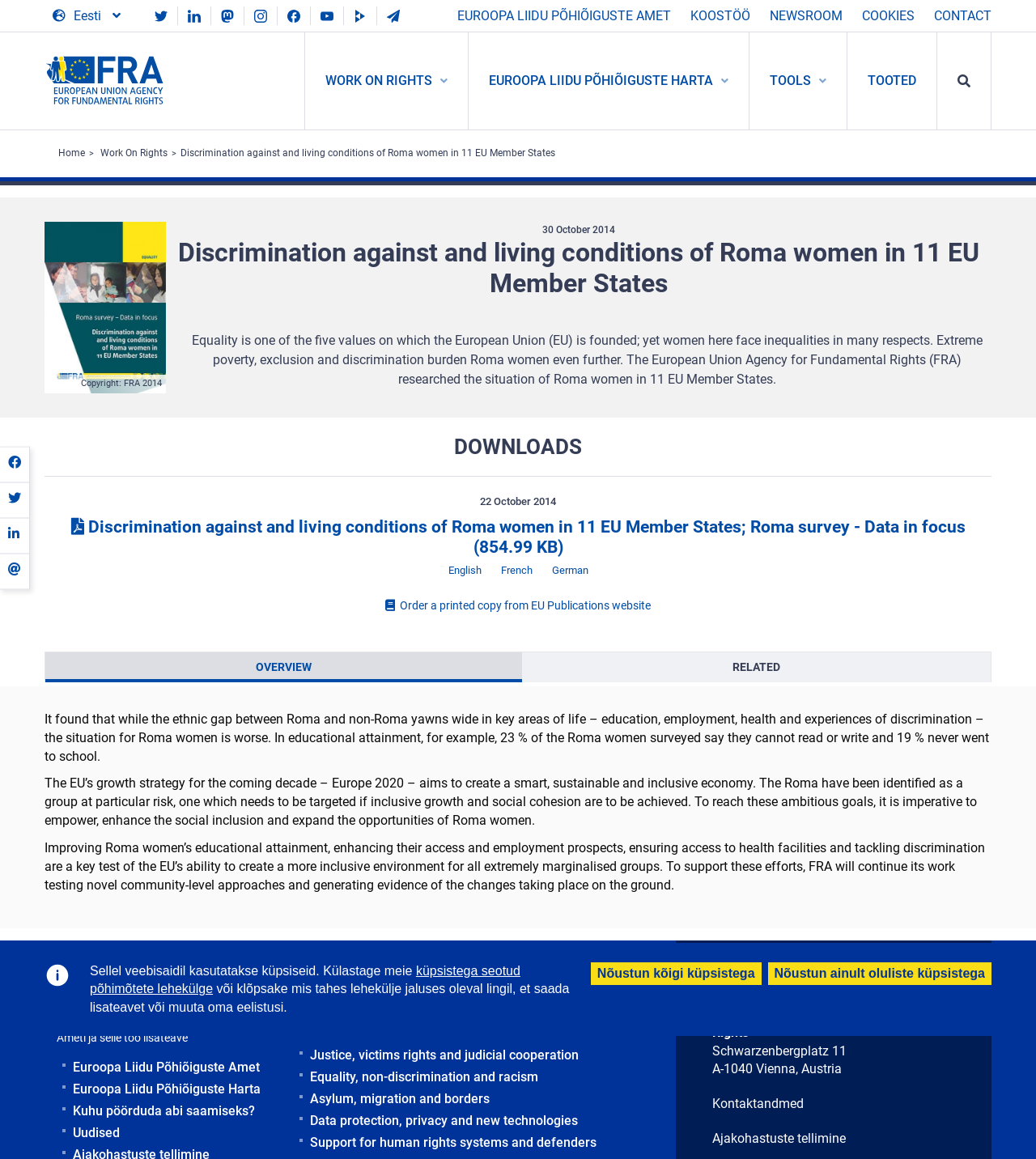Give an in-depth explanation of the webpage layout and content.

The webpage is about the European Union Agency for Fundamental Rights, specifically focusing on discrimination against and living conditions of Roma women in 11 EU Member States. 

At the top of the page, there is a banner with the agency's logo and a language selection button. Below the banner, there are social media links and a newsletter subscription link. 

The main content area is divided into sections. The first section has a heading that reads "Discrimination against and living conditions of Roma women in 11 EU Member States" and a brief description of the issue. 

Below this section, there is a "DOWNLOADS" section with a link to download a report on the topic. The report is available in multiple languages, including English, French, and German. 

There is also a section with a tab list that allows users to switch between "OVERVIEW" and "RELATED" content. 

At the bottom of the page, there is a footer section with a copyright notice, a link to the agency's website, and some additional information about the agency. 

Throughout the page, there are several links to other related content, including social media channels, a newsletter subscription, and a contact page.